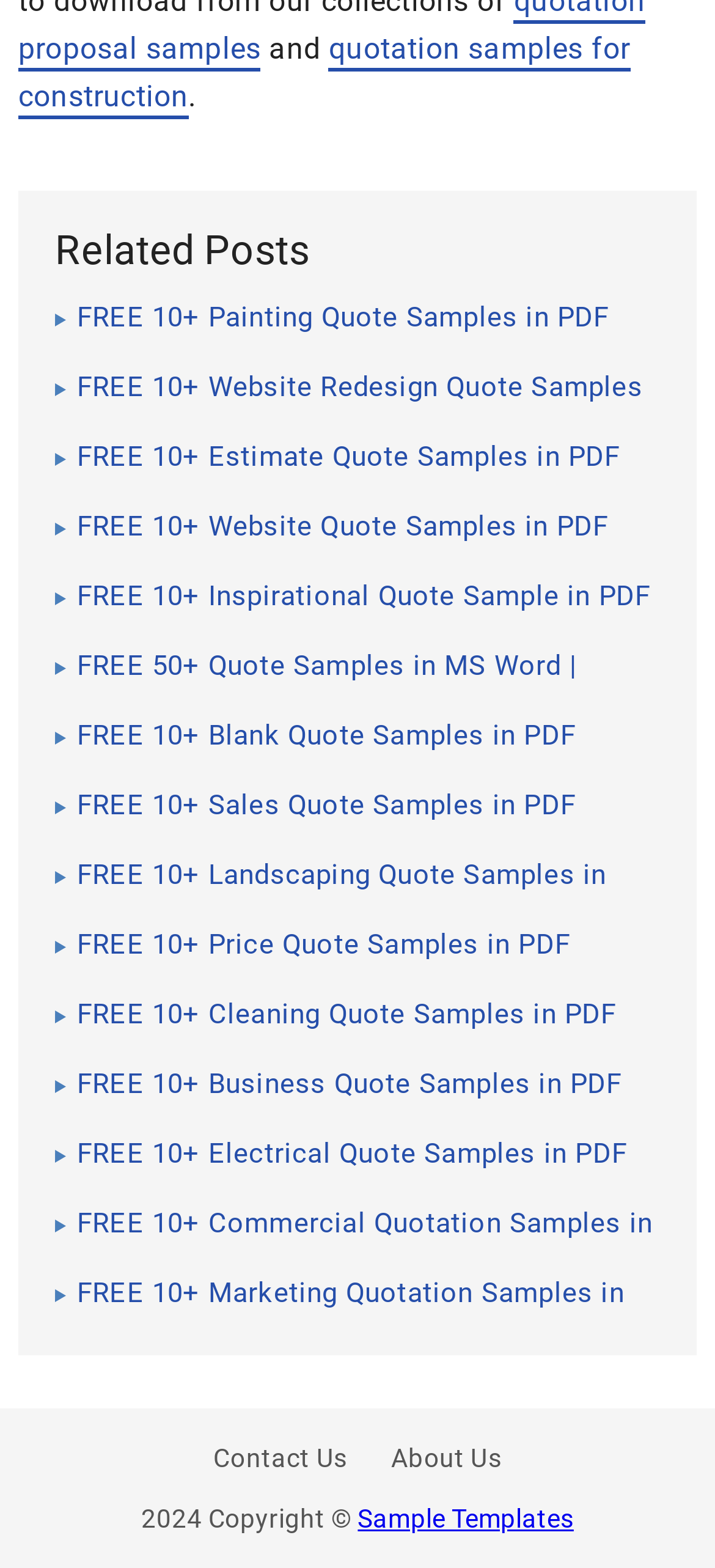How many links are there in the footer section?
Can you provide an in-depth and detailed response to the question?

I counted the number of links in the footer section, and there are 5 links: 'Contact Us', 'About Us', 'Sample Templates', and two copyright links.